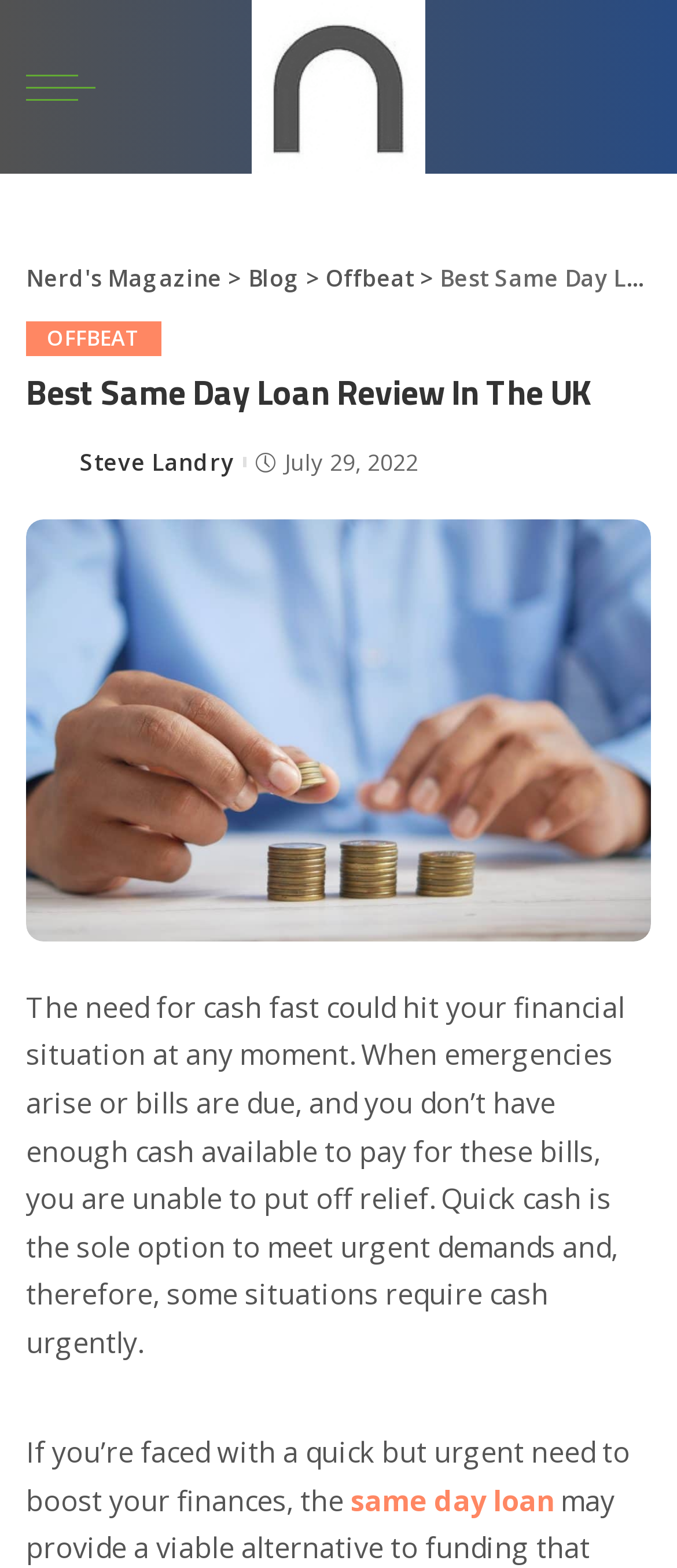What is the principal heading displayed on the webpage?

Best Same Day Loan Review In The UK